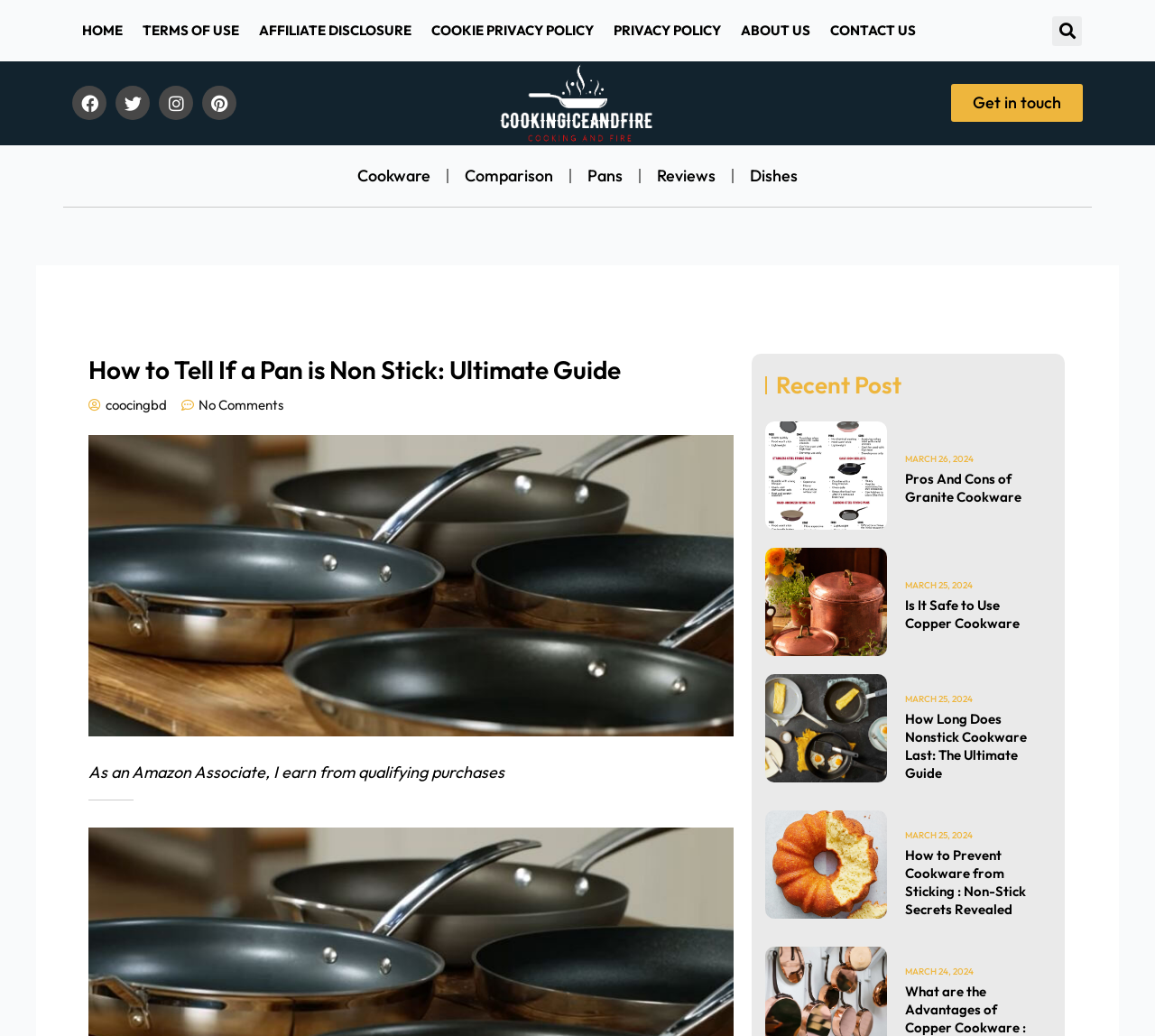Please identify the bounding box coordinates for the region that you need to click to follow this instruction: "View recent post about granite cookware".

[0.784, 0.454, 0.895, 0.489]